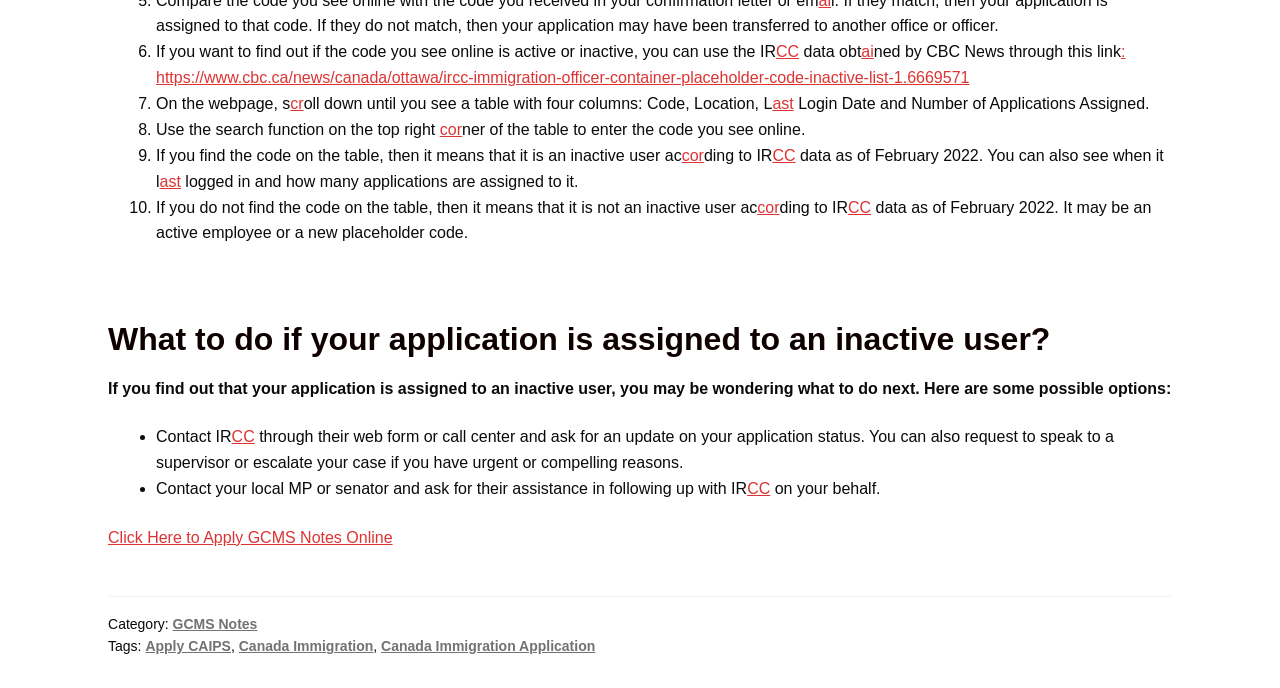From the details in the image, provide a thorough response to the question: What information can be found in the table with four columns?

According to the webpage, the table with four columns contains information about the code, location, login date, and number of applications assigned, which can be used to determine if a code is active or inactive.